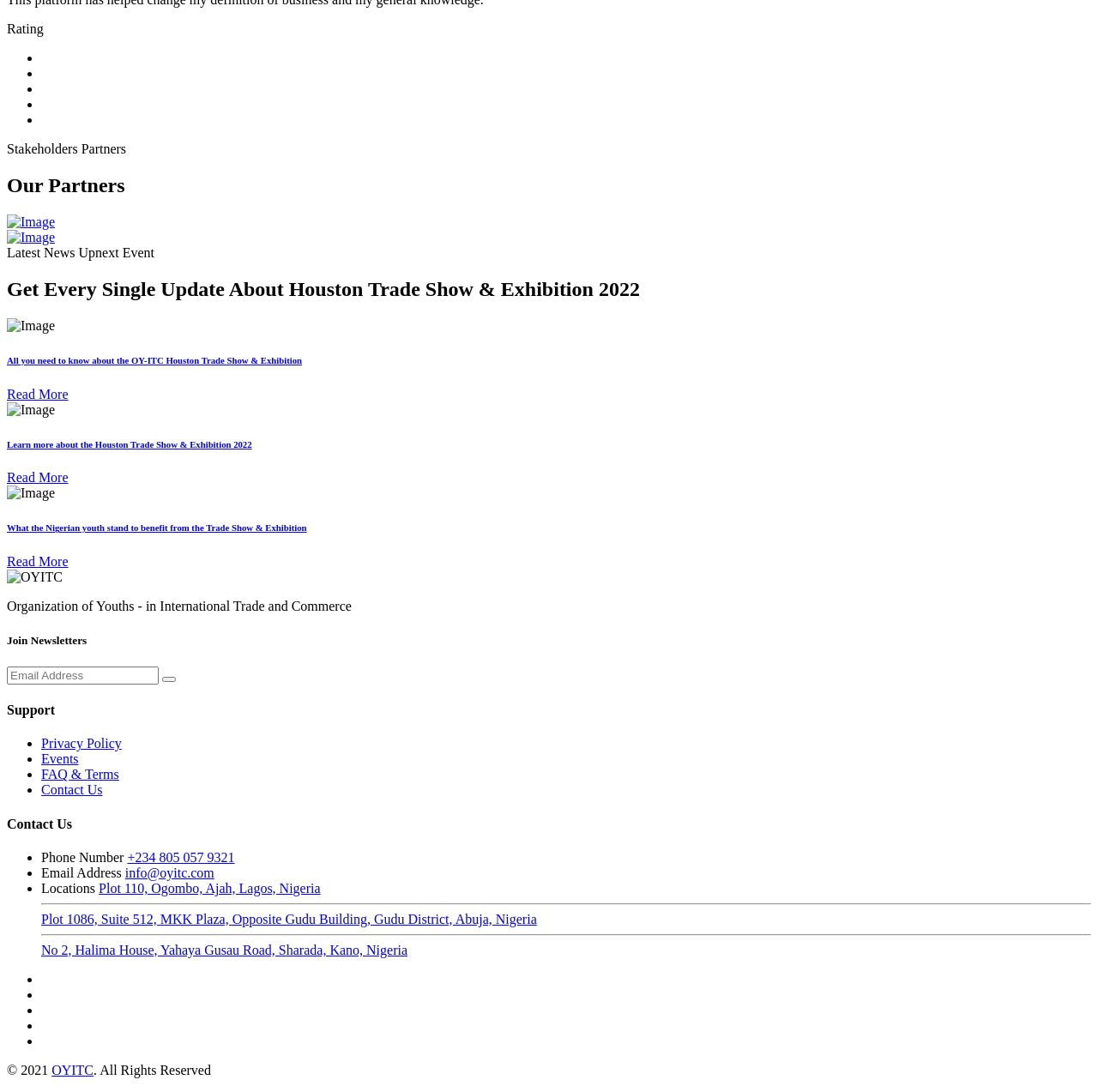Locate the bounding box of the UI element based on this description: "info@oyitc.com". Provide four float numbers between 0 and 1 as [left, top, right, bottom].

[0.114, 0.792, 0.195, 0.806]